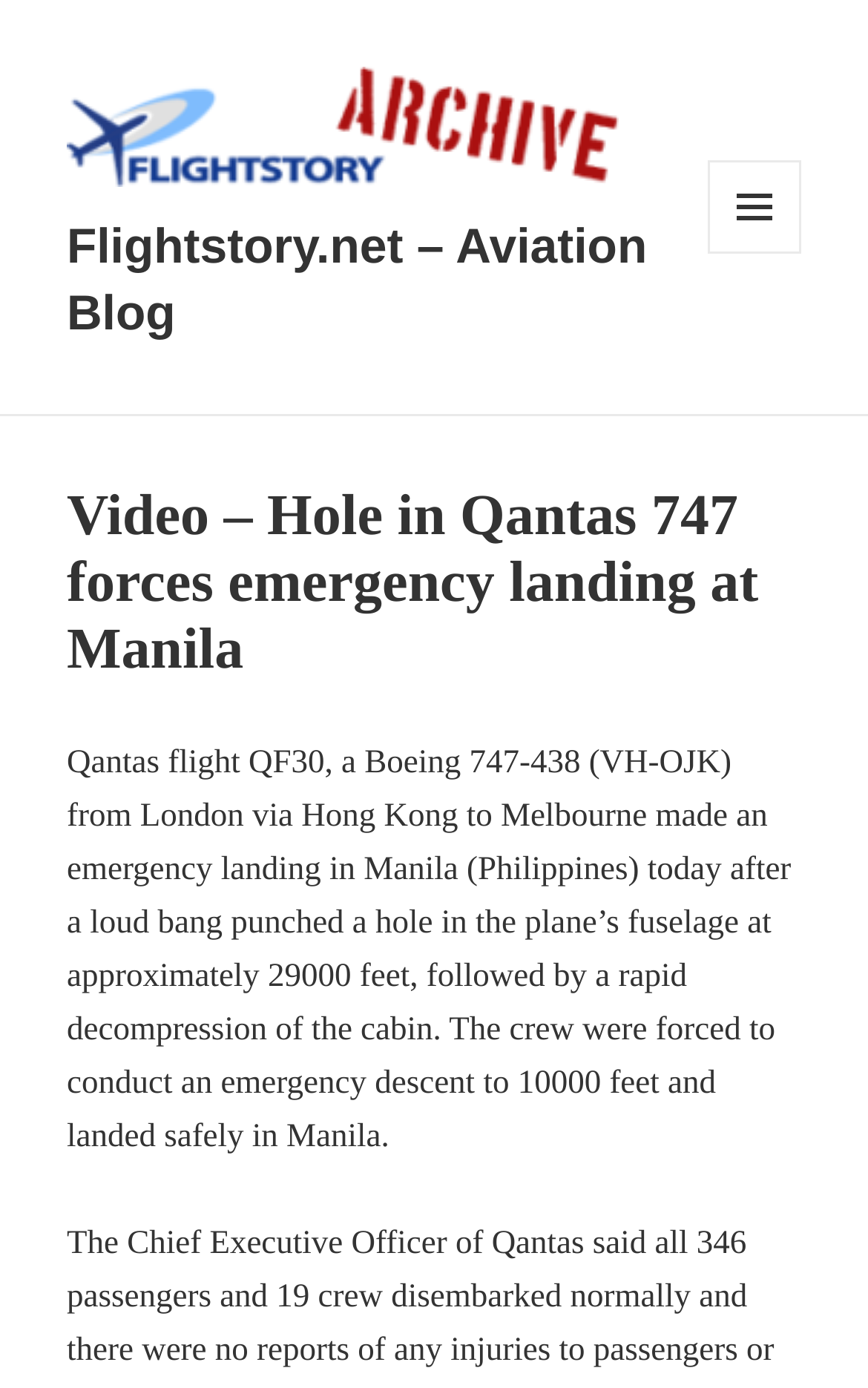Please give a succinct answer to the question in one word or phrase:
What was the final altitude the crew descended to?

10000 feet